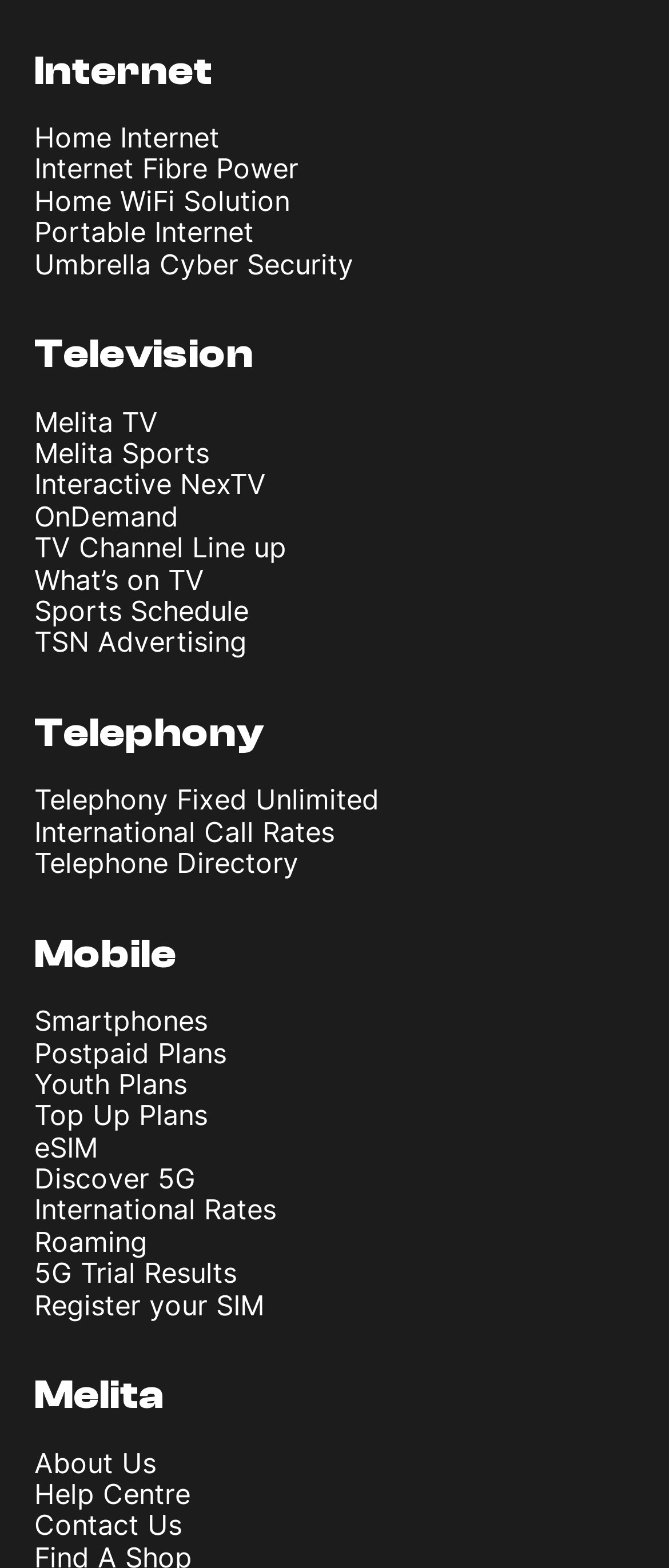Please identify the bounding box coordinates for the region that you need to click to follow this instruction: "Explore Melita TV".

[0.051, 0.258, 0.236, 0.281]